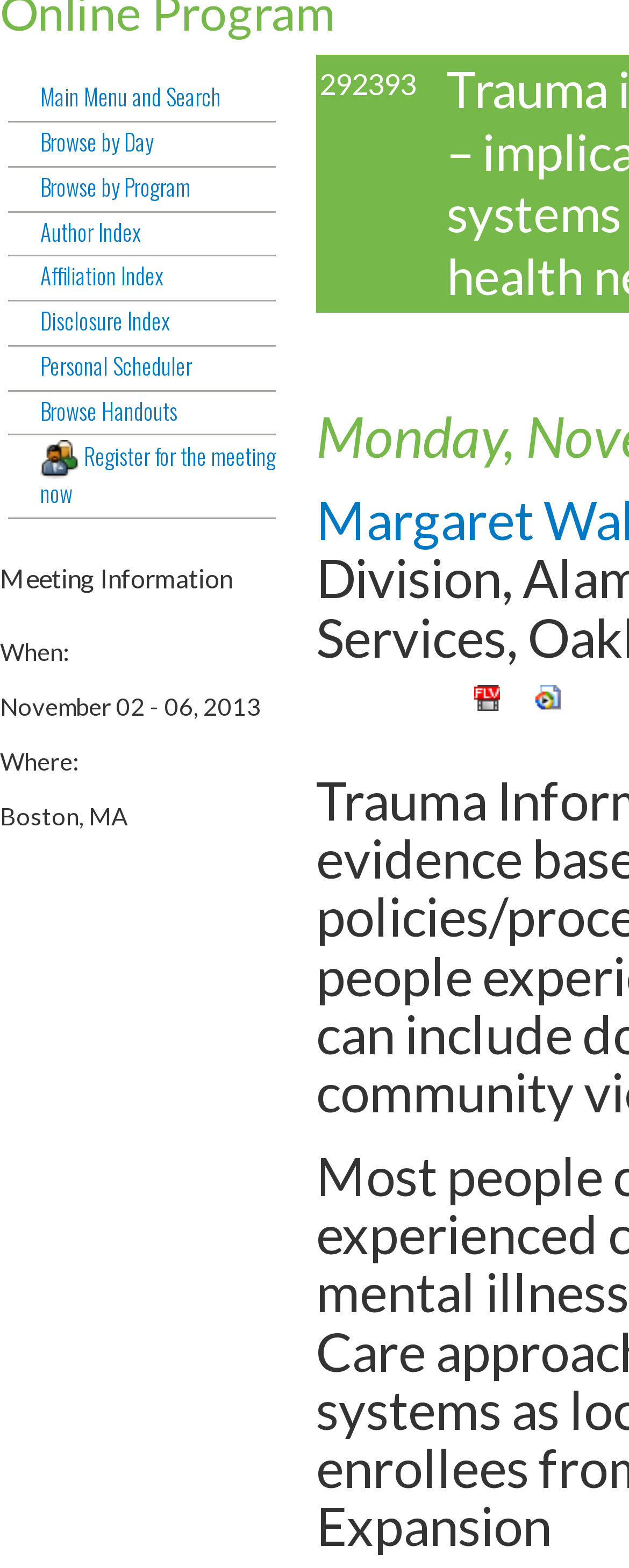Please provide the bounding box coordinates for the UI element as described: "Main Menu and Search". The coordinates must be four floats between 0 and 1, represented as [left, top, right, bottom].

[0.013, 0.053, 0.438, 0.078]